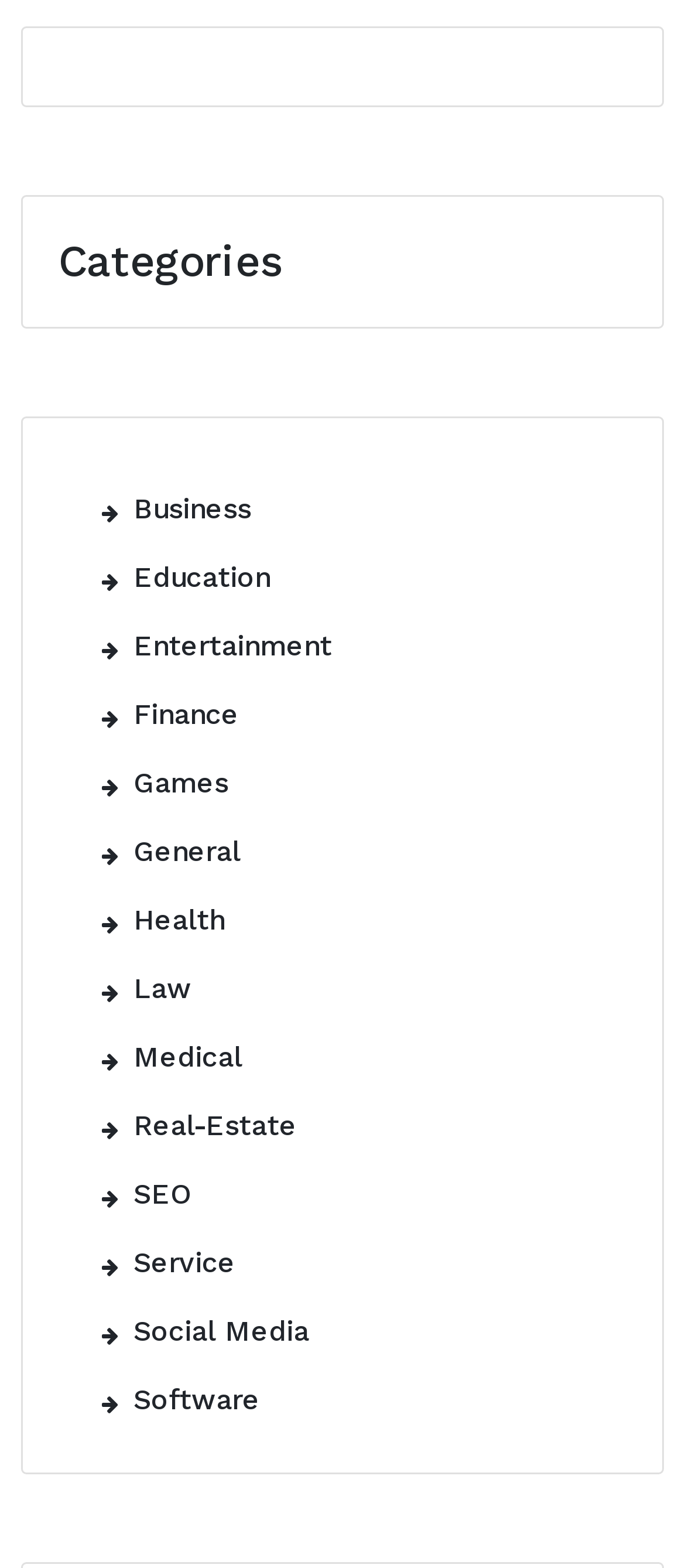Could you locate the bounding box coordinates for the section that should be clicked to accomplish this task: "Browse Entertainment links".

[0.149, 0.39, 0.485, 0.434]